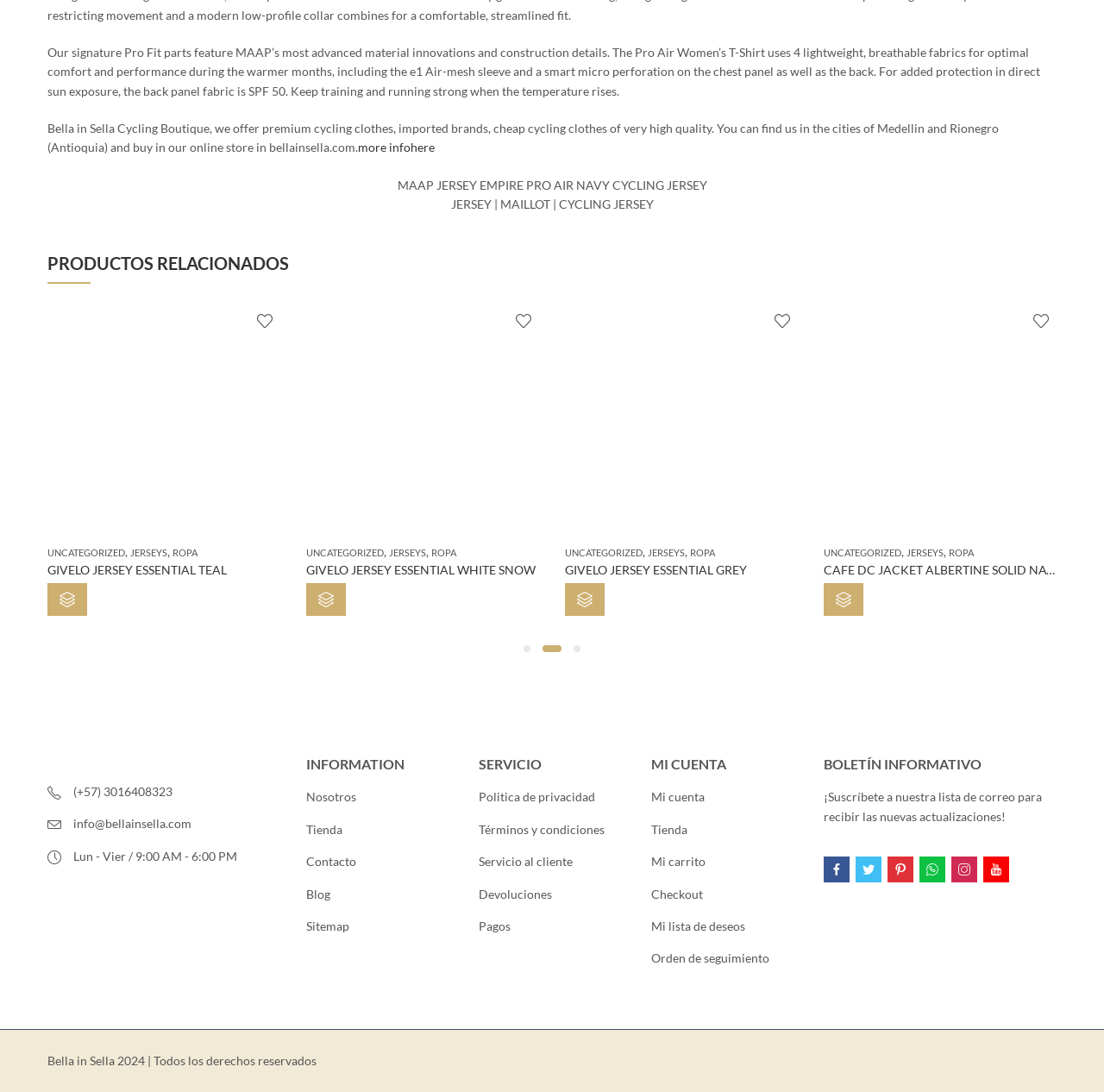What is the phone number of the boutique?
Ensure your answer is thorough and detailed.

I found the phone number '(+57) 3016408323' in the StaticText element with bounding box coordinates [0.066, 0.718, 0.156, 0.731].